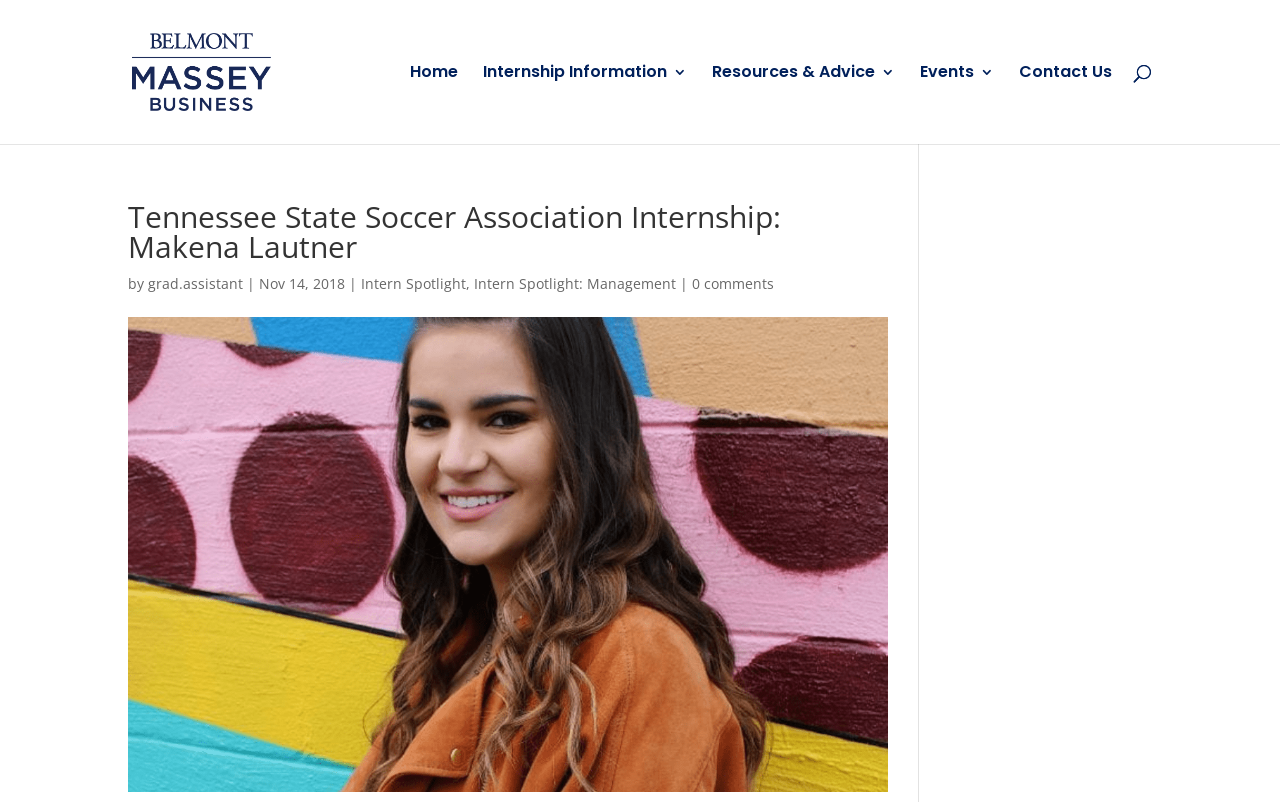Identify the bounding box coordinates of the clickable region necessary to fulfill the following instruction: "Browse the 'Business' category". The bounding box coordinates should be four float numbers between 0 and 1, i.e., [left, top, right, bottom].

None